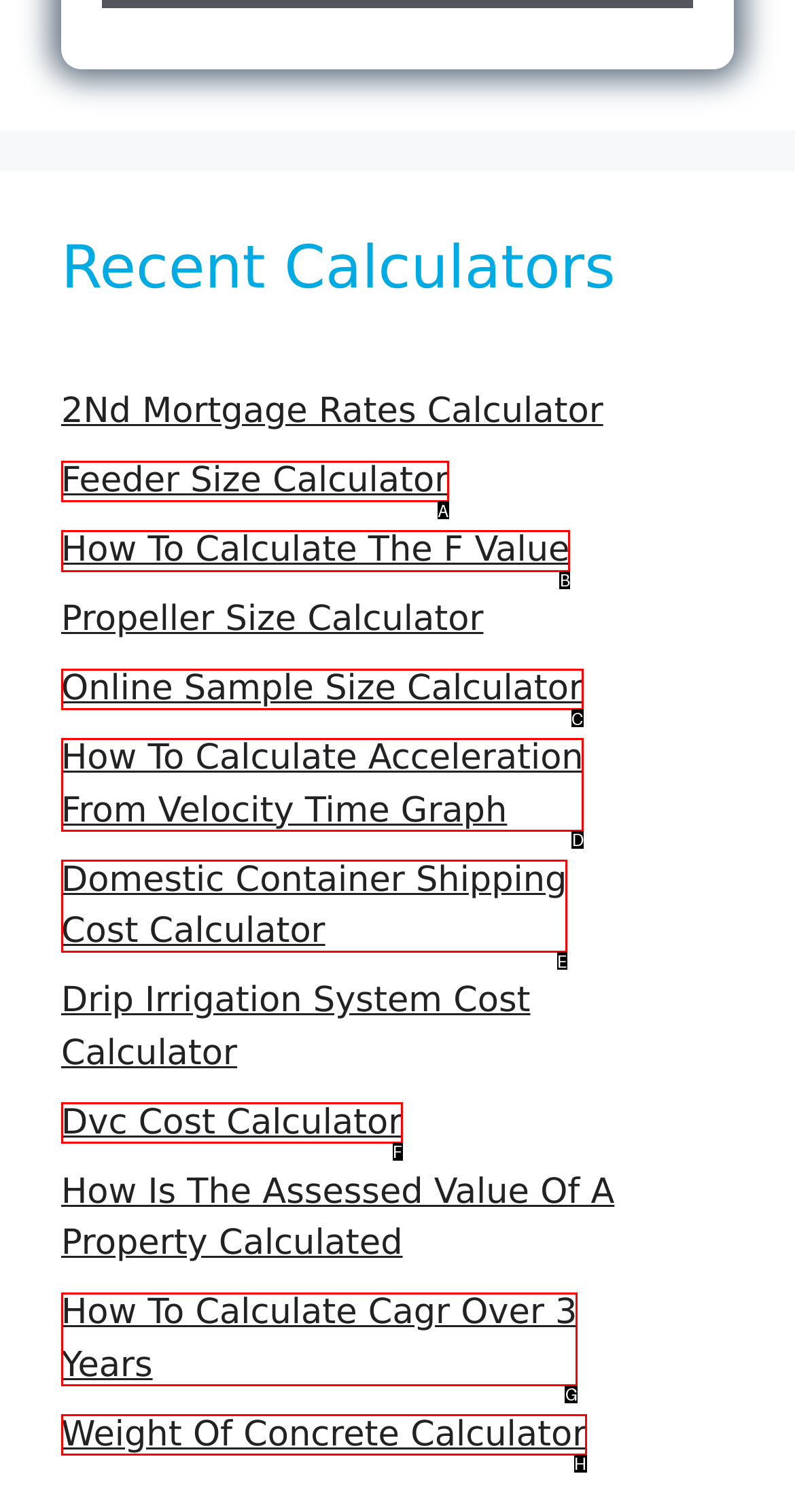Choose the UI element to click on to achieve this task: Learn about How To Calculate The F Value. Reply with the letter representing the selected element.

B